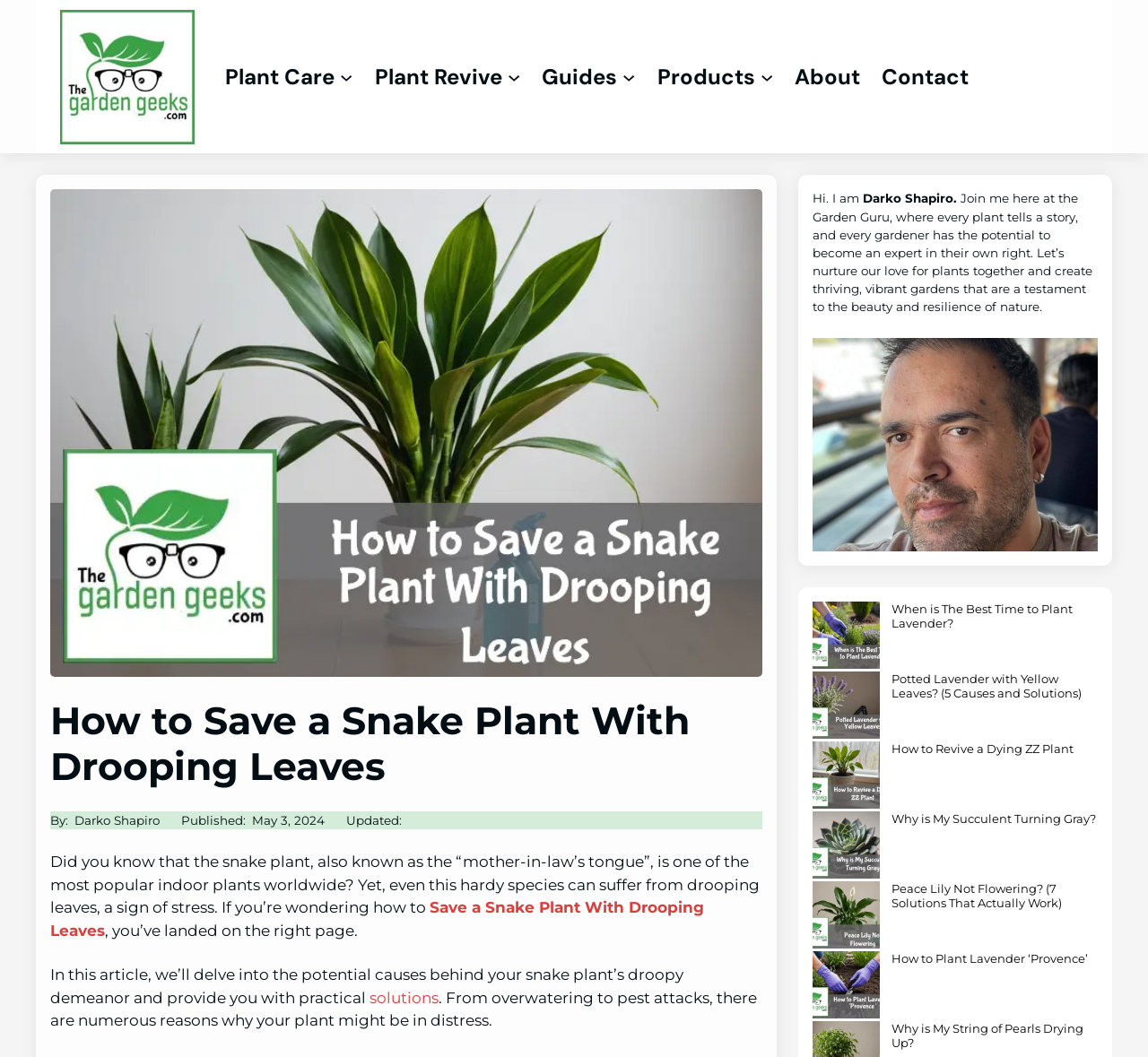Bounding box coordinates should be provided in the format (top-left x, top-left y, bottom-right x, bottom-right y) with all values between 0 and 1. Identify the bounding box for this UI element: Plant Revive

[0.326, 0.06, 0.437, 0.086]